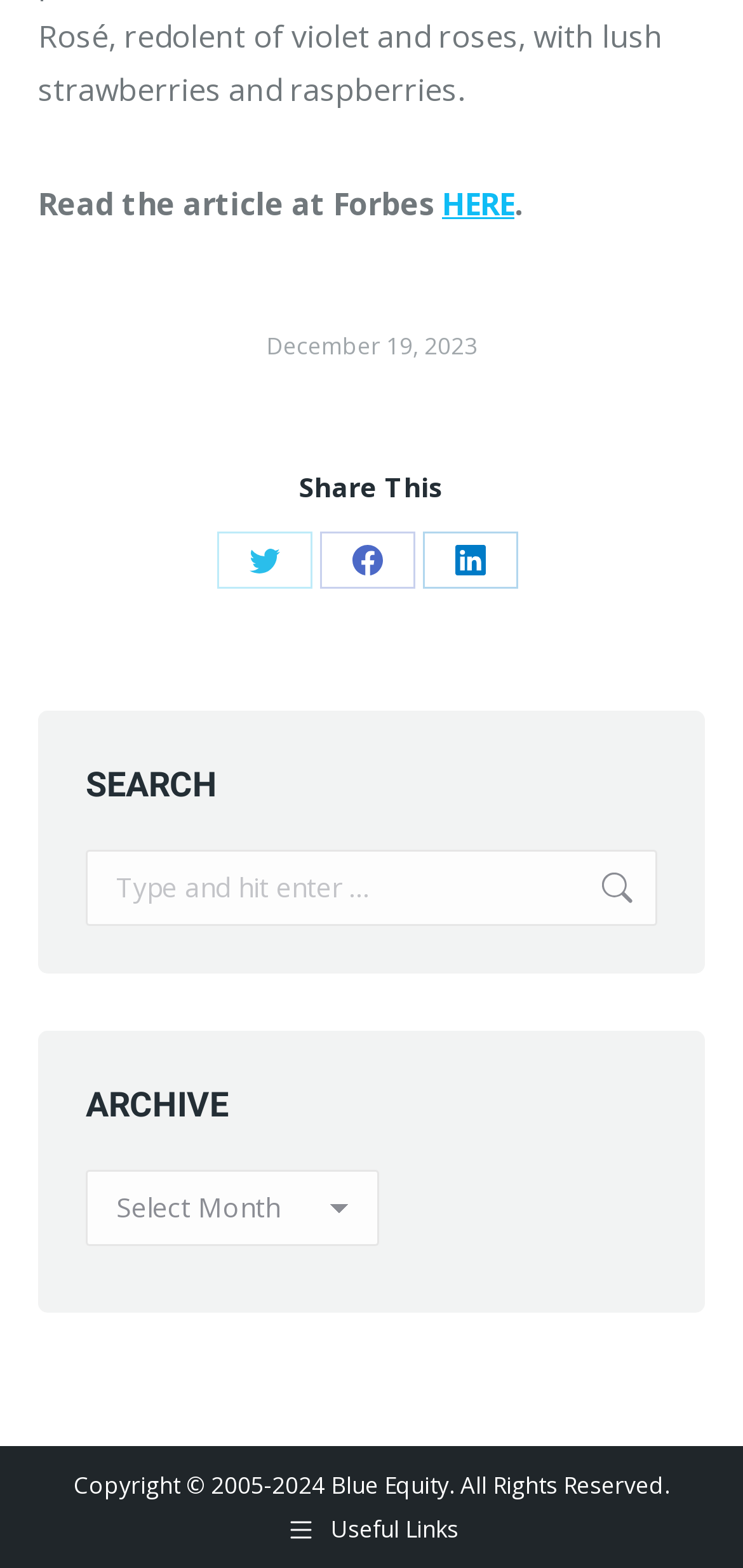Identify the bounding box coordinates of the region that should be clicked to execute the following instruction: "Read the article at Forbes".

[0.051, 0.117, 0.595, 0.143]